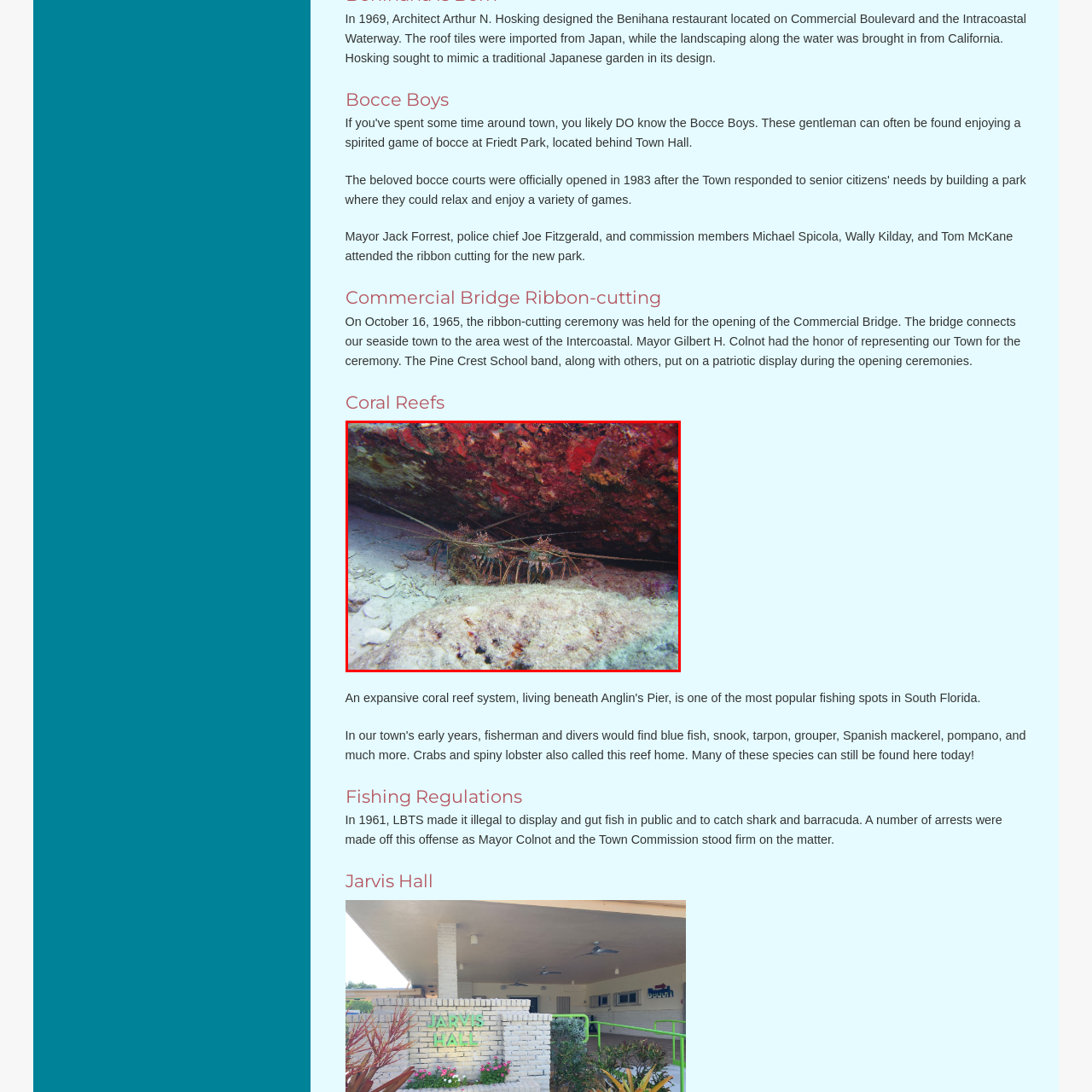Inspect the image outlined in red and answer succinctly: What is partially obscuring the bodies of the lobsters?

Soft sandy sea floor and rocks